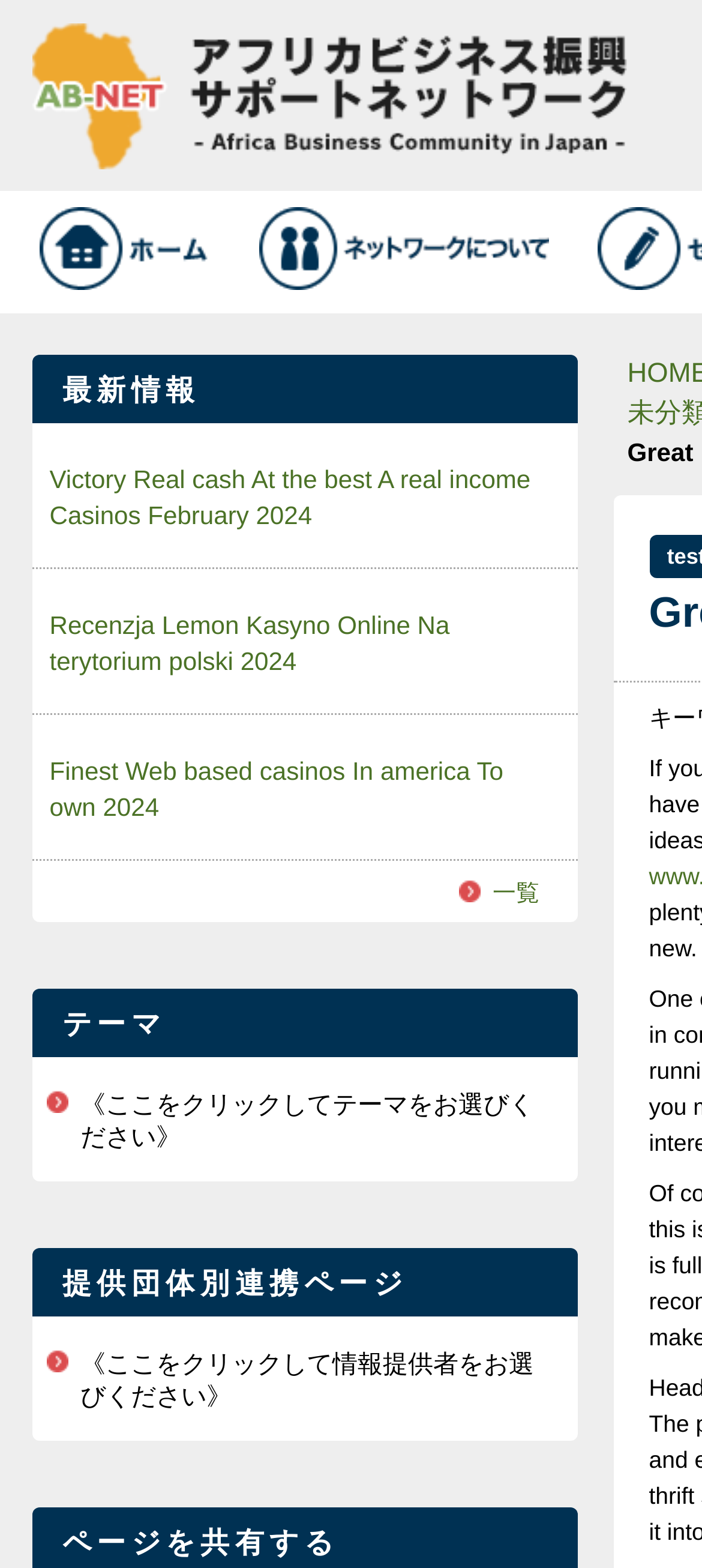Using the webpage screenshot, locate the HTML element that fits the following description and provide its bounding box: "Calvary Christian Academy".

None